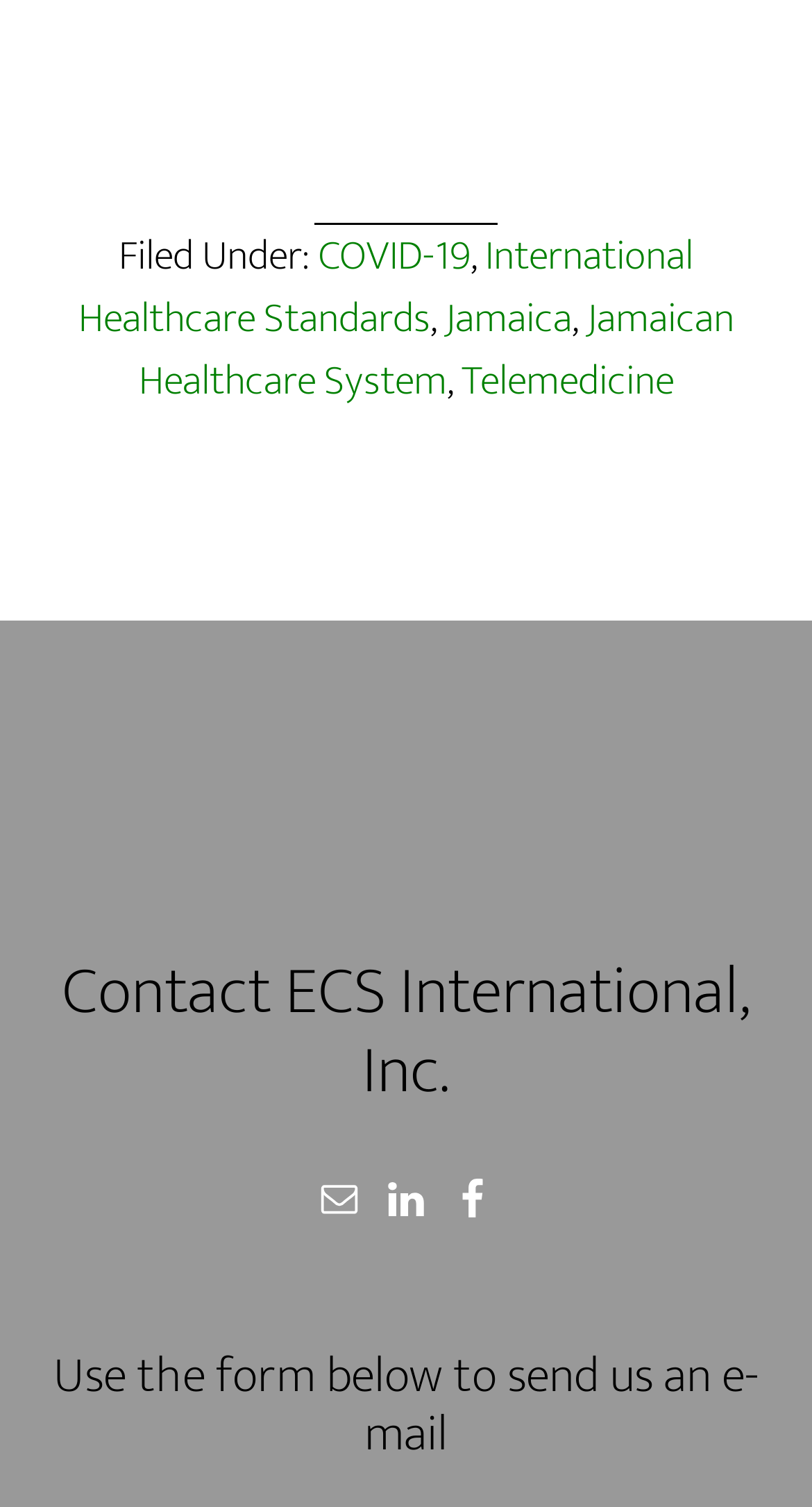Please locate the bounding box coordinates of the element that should be clicked to complete the given instruction: "Send a message through the form".

[0.05, 0.893, 0.95, 0.973]